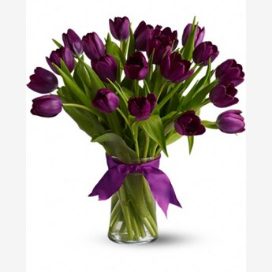What material is the vase made of?
Based on the screenshot, provide your answer in one word or phrase.

Glass